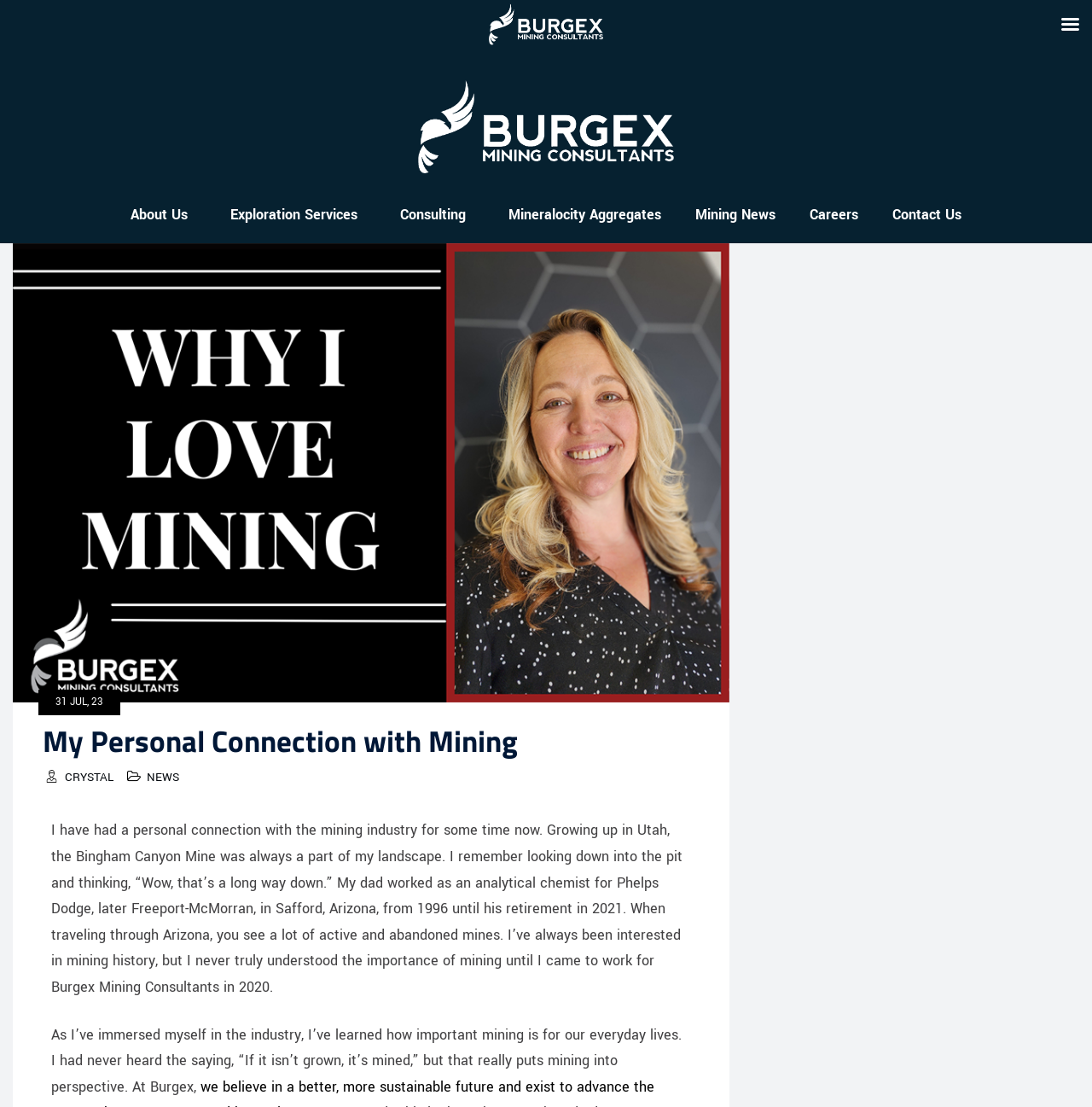Based on the visual content of the image, answer the question thoroughly: What is the name of the mine mentioned in the text?

The text mentions that the author grew up in Utah, and the Bingham Canyon Mine was always a part of their landscape, suggesting that this is the mine being referred to.